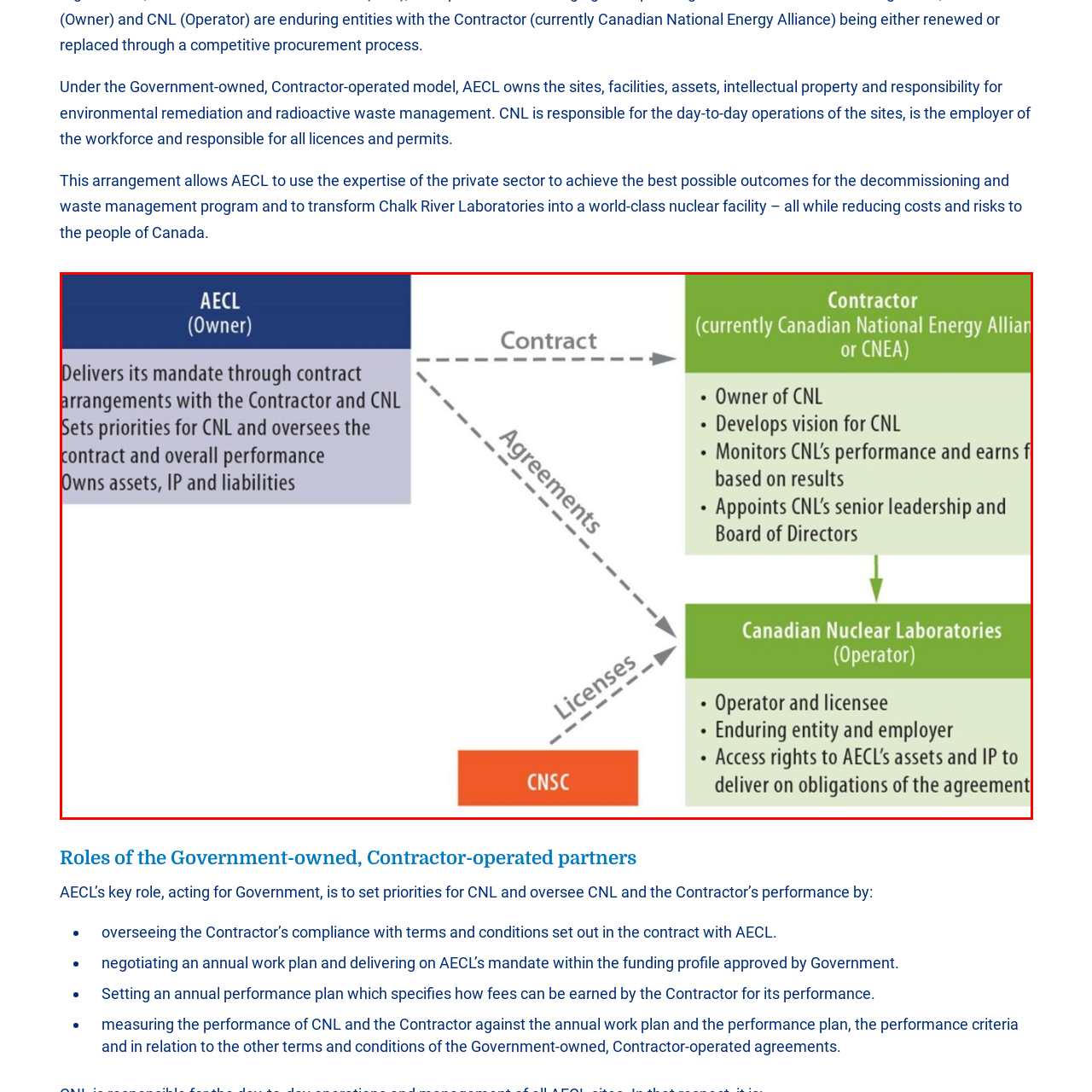Focus on the part of the image that is marked with a yellow outline and respond in detail to the following inquiry based on what you observe: 
Who issues licenses that regulate operations within this framework?

The Canadian Nuclear Safety Commission (CNSC) is shown to issue licenses that regulate the operations within this framework, highlighting the licensing aspect of the partnership.